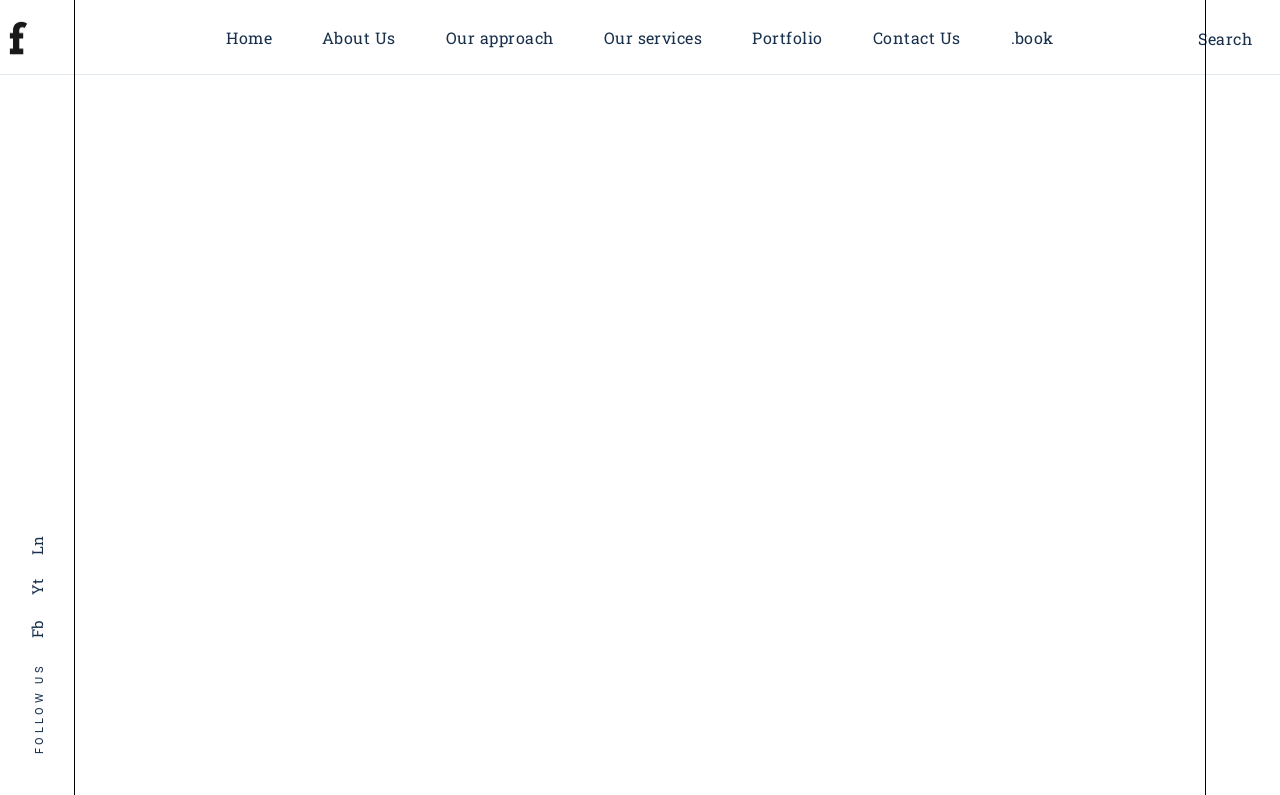Describe every aspect of the webpage comprehensively.

The webpage is about Franc Agency, a company that specializes in public relations. At the top left corner, there is a Franc Agency logo, which is a combination of three images: a dark logo, a light logo, and a Franc Agency image. 

Below the logo, there is a top menu navigation bar that spans across the top of the page, containing eight links: Home, About Us, Our approach, Our services, Portfolio, Contact Us, and .book. These links are evenly spaced and aligned horizontally.

At the top right corner, there is a search link and a small image. 

The page also has a section for social media links, located at the bottom left corner. There are three links: Fb, Yt, and Ln, each accompanied by a small image. These links are stacked vertically and aligned to the left.

In between the top menu and the social media links, there is a large empty space, suggesting that the main content of the webpage may be below the fold.